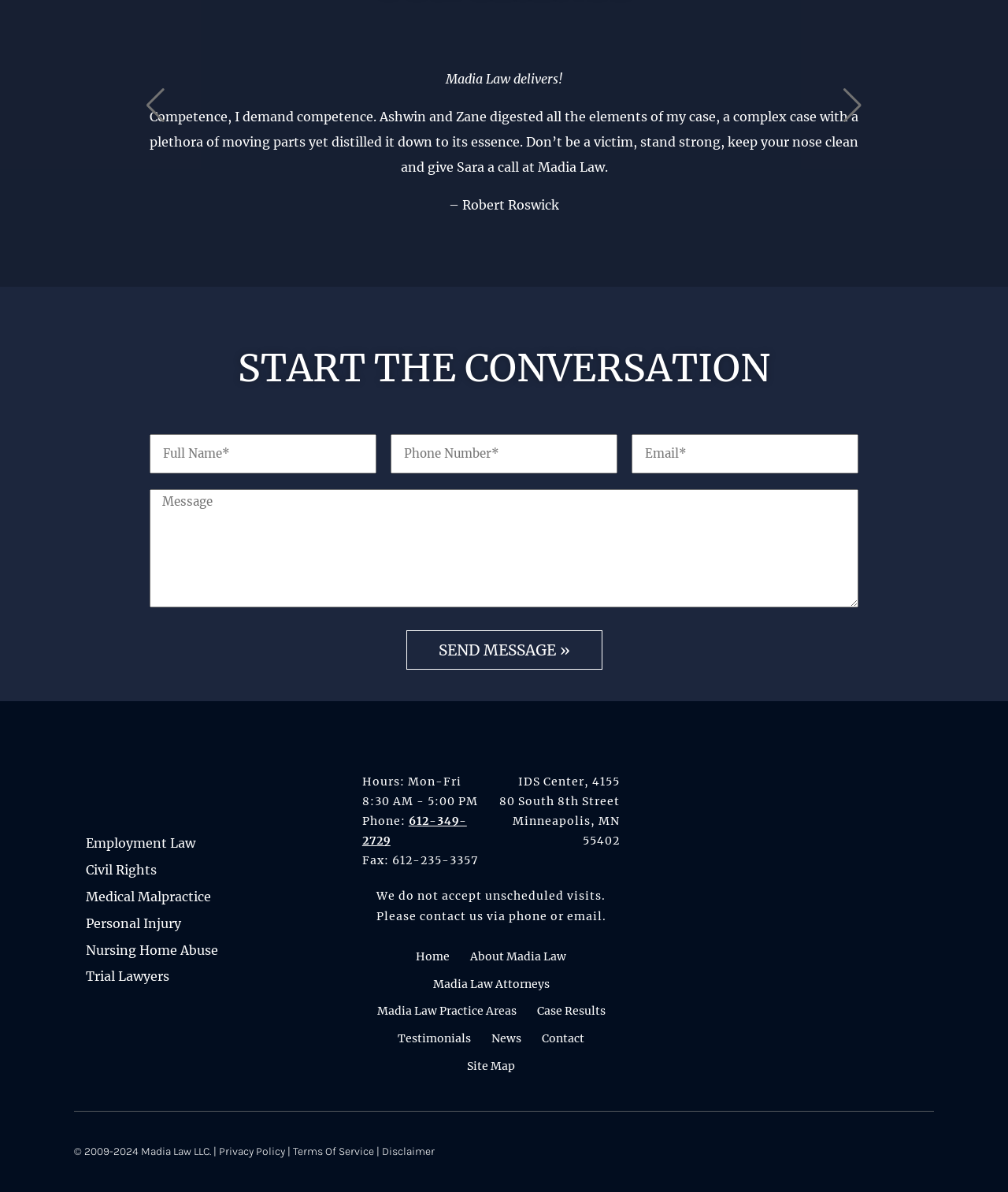Provide your answer to the question using just one word or phrase: What can you do with the contact form?

Send a message